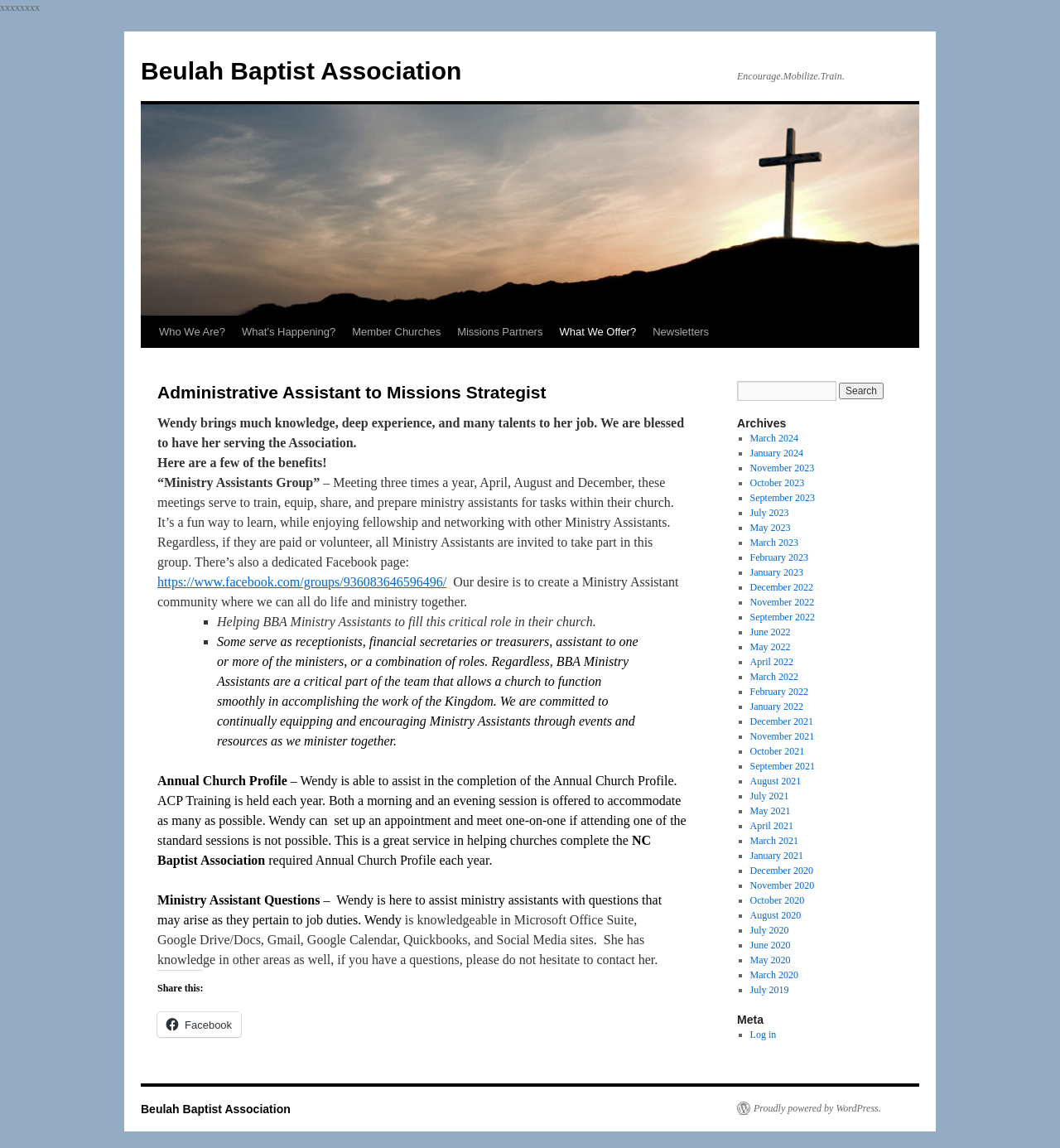What is Wendy's role?
Using the details shown in the screenshot, provide a comprehensive answer to the question.

Based on the webpage content, Wendy is described as the Administrative Assistant to Missions Strategist, indicating that she plays a supporting role in the organization.